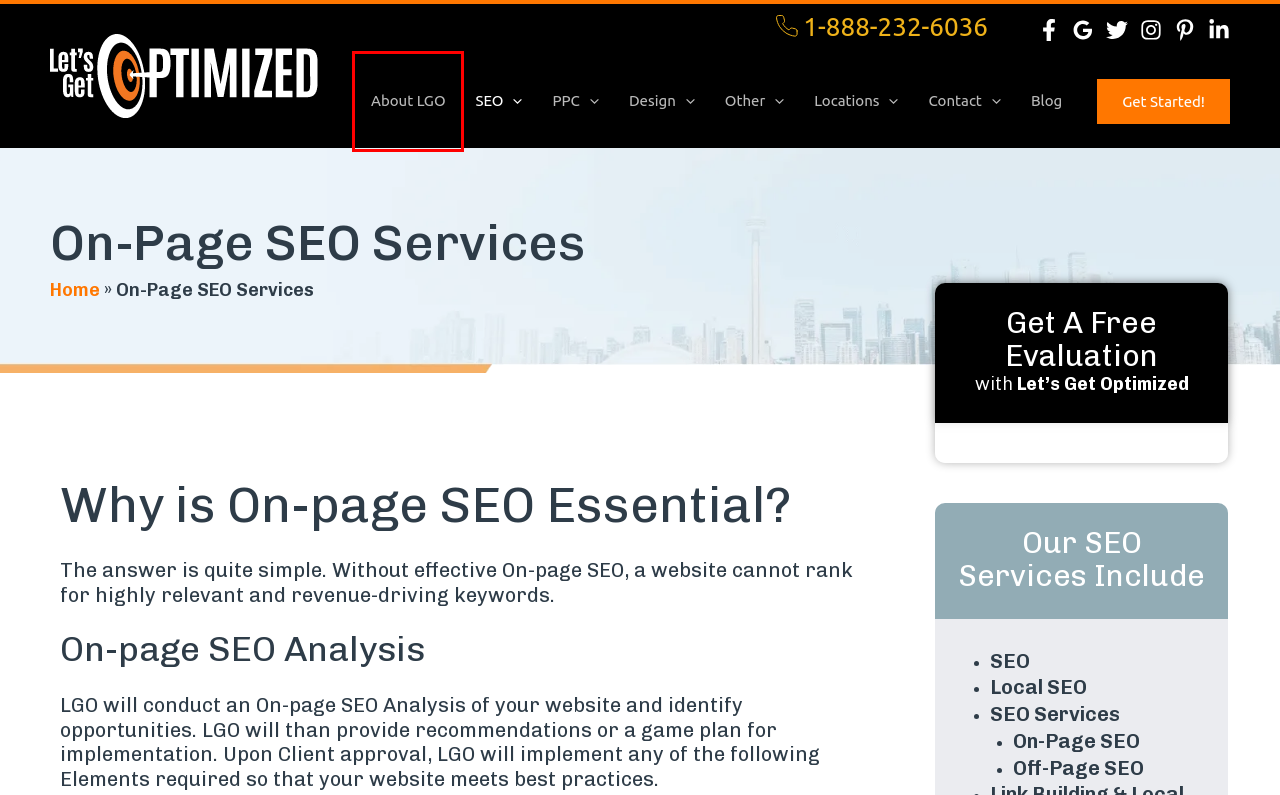Analyze the screenshot of a webpage with a red bounding box and select the webpage description that most accurately describes the new page resulting from clicking the element inside the red box. Here are the candidates:
A. Contact Let's Get Optimized | Locations in Montreal, Toronto, Halifax & Oshawa
B. Best SEO Company Canada | Local SEO Experts Canada
C. Best SEO Company Montreal and Canada Wide | Local SEO Experts Canada
D. Off Page Seo Services Canada, Toronto, Montreal, Halifax SEO Agency
E. SEO Services Canada Montreal, Toronto, Halifax Oshawa | SEO Services Company
F. Local SEO Company Toronto, Montreal, Halifax & Oshawa | Canada Wide
G. Blog - Let's Get Optimized
H. SEO Canada, Toronto, Halifax & Oshawa | The Benefits of Effective SEO

C